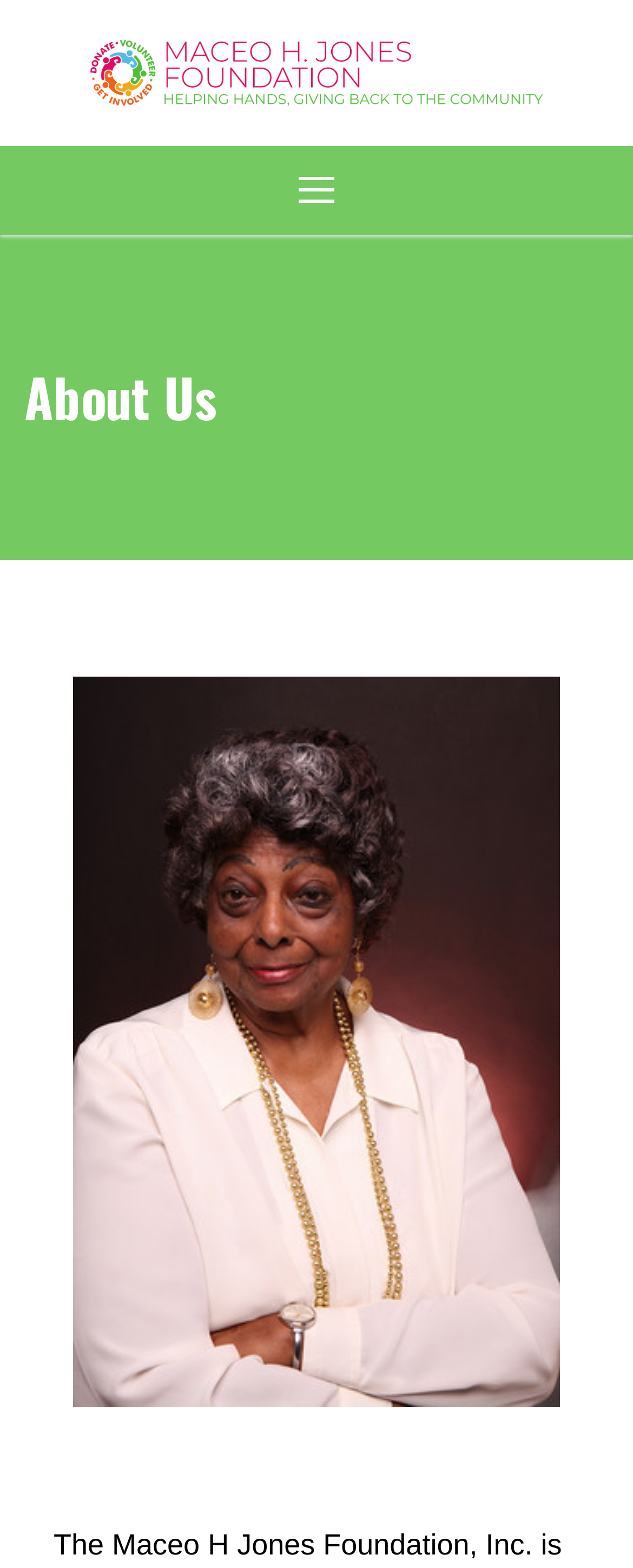Can you find the bounding box coordinates of the area I should click to execute the following instruction: "open the Gallery"?

[0.0, 0.391, 1.0, 0.447]